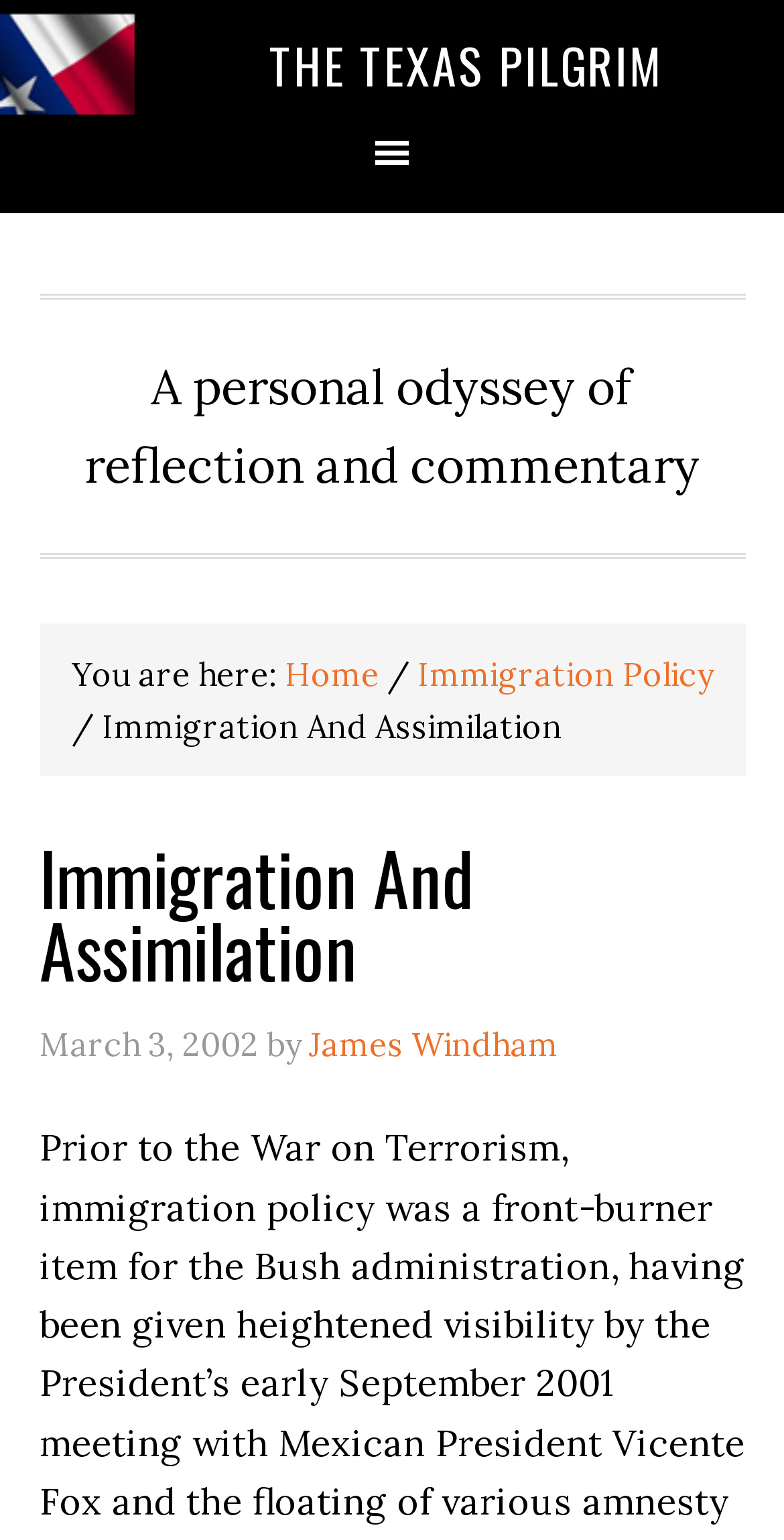What is the tagline of the website?
Please ensure your answer to the question is detailed and covers all necessary aspects.

I found the tagline by looking at the static text element that appears below the website's title, which reads 'A personal odyssey of reflection and commentary'.